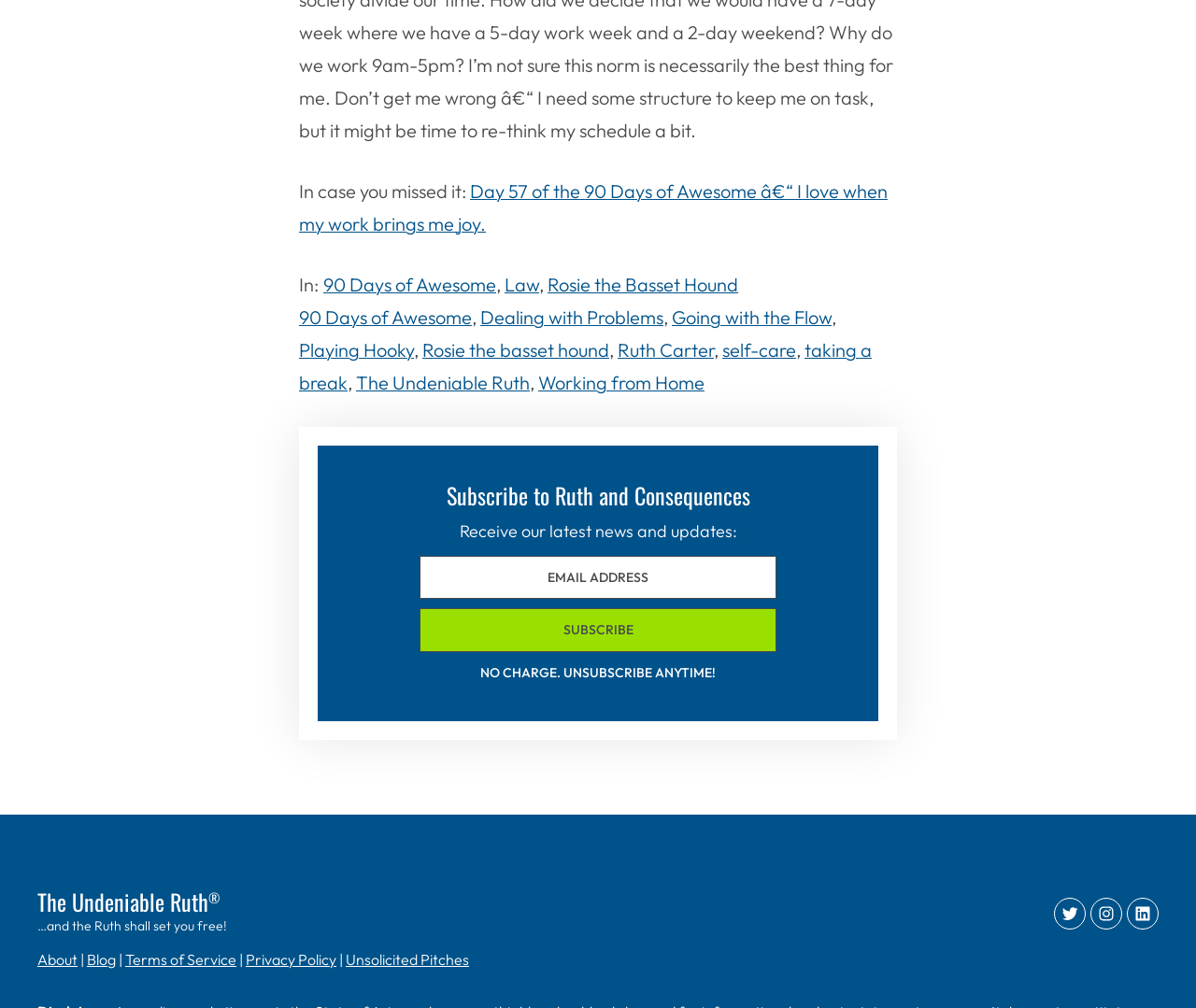What is the title of the blog?
Please provide a single word or phrase as the answer based on the screenshot.

Ruth and Consequences